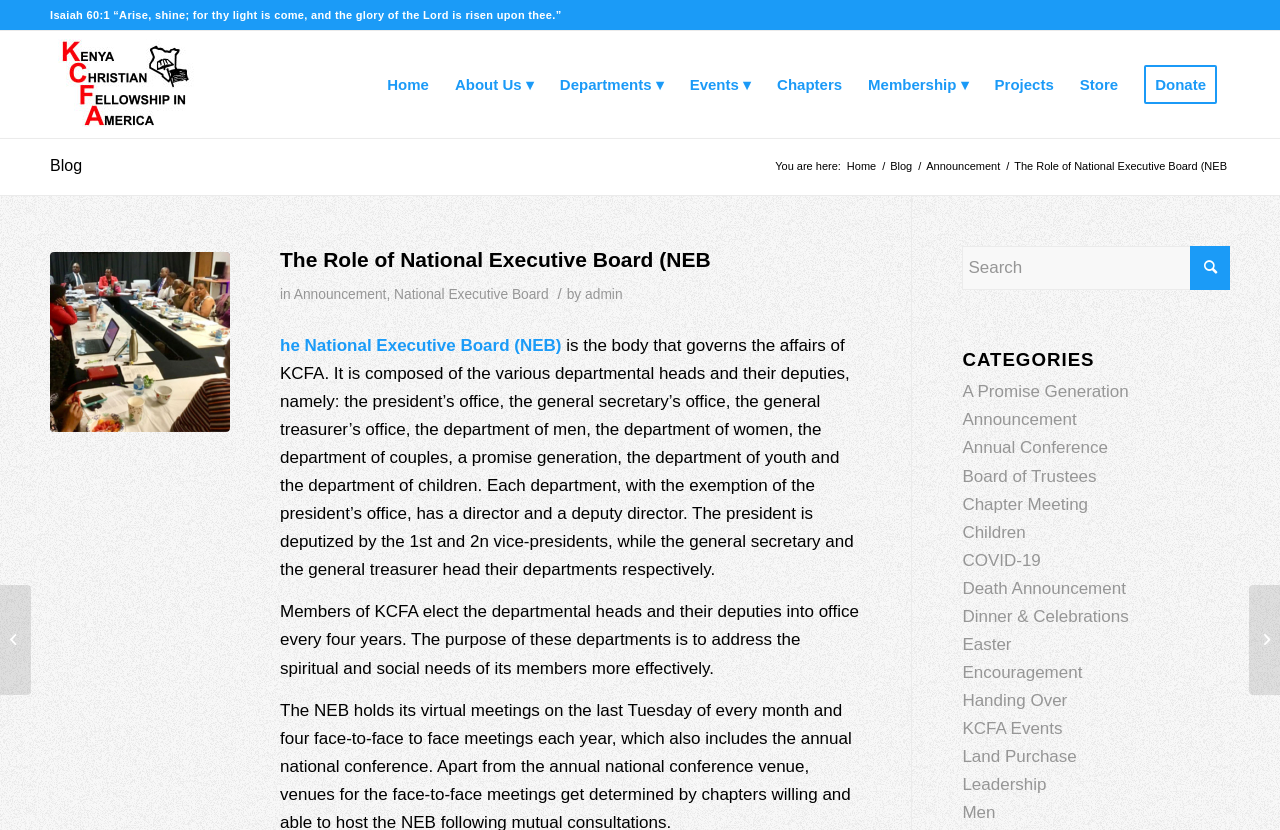Please provide a brief answer to the question using only one word or phrase: 
What is the purpose of the departments in KCFA?

Address spiritual and social needs